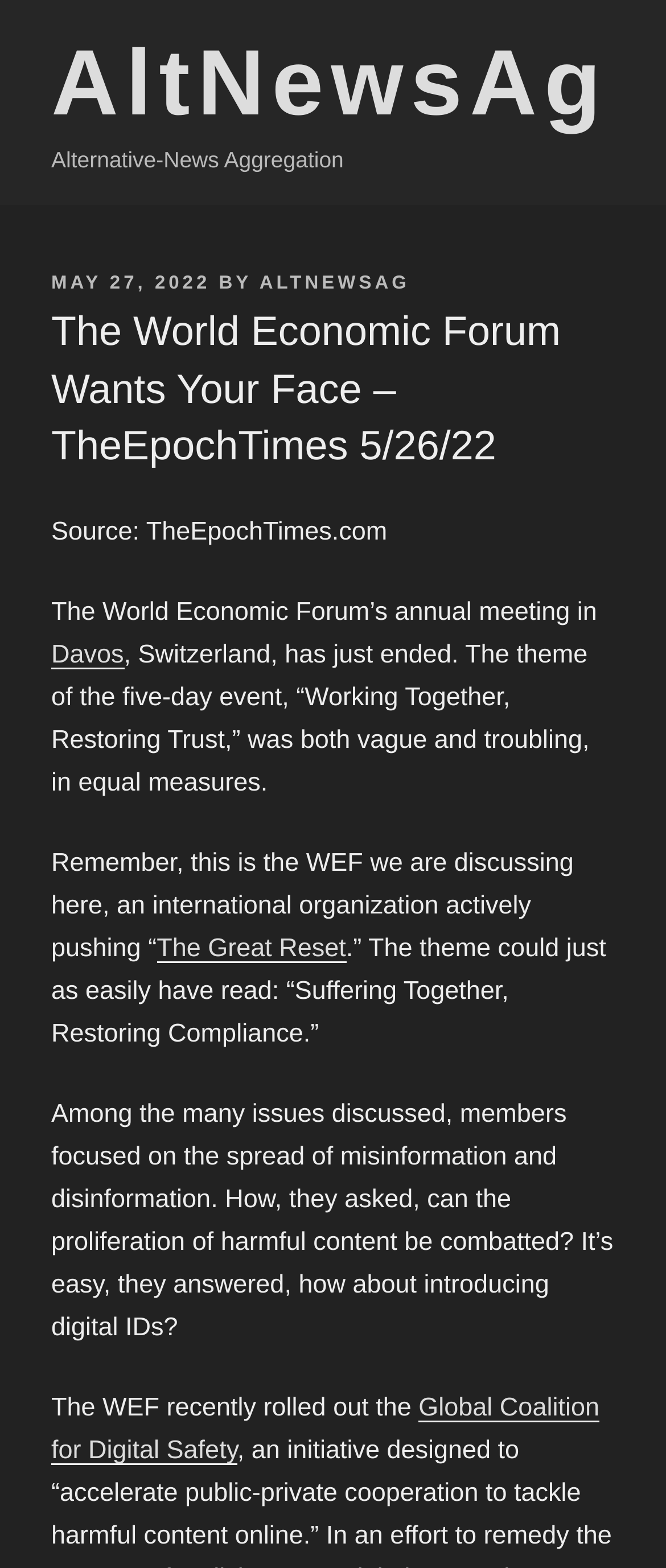Where was the World Economic Forum’s annual meeting held?
Based on the visual, give a brief answer using one word or a short phrase.

Davos, Switzerland